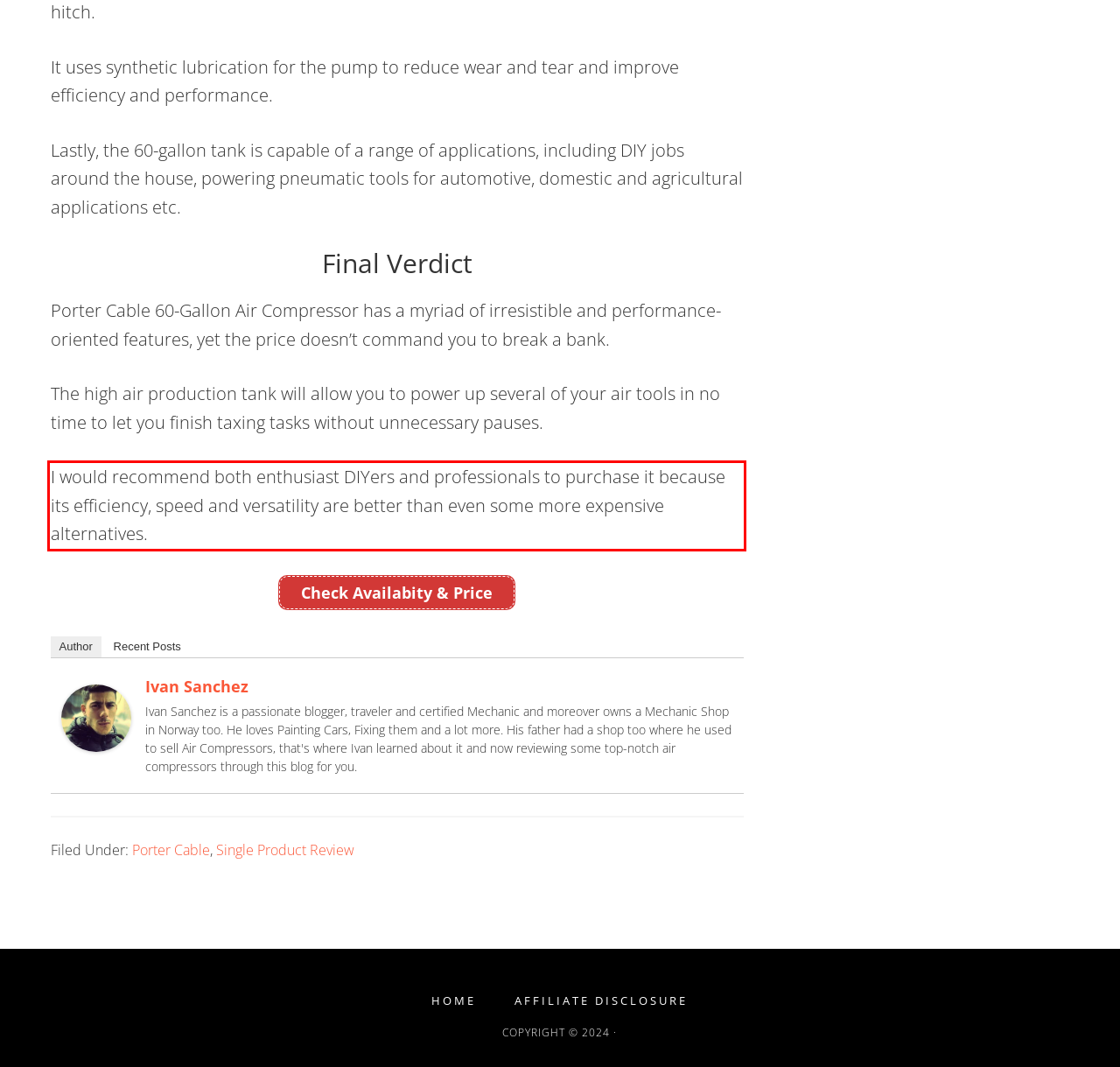There is a screenshot of a webpage with a red bounding box around a UI element. Please use OCR to extract the text within the red bounding box.

I would recommend both enthusiast DIYers and professionals to purchase it because its efficiency, speed and versatility are better than even some more expensive alternatives.